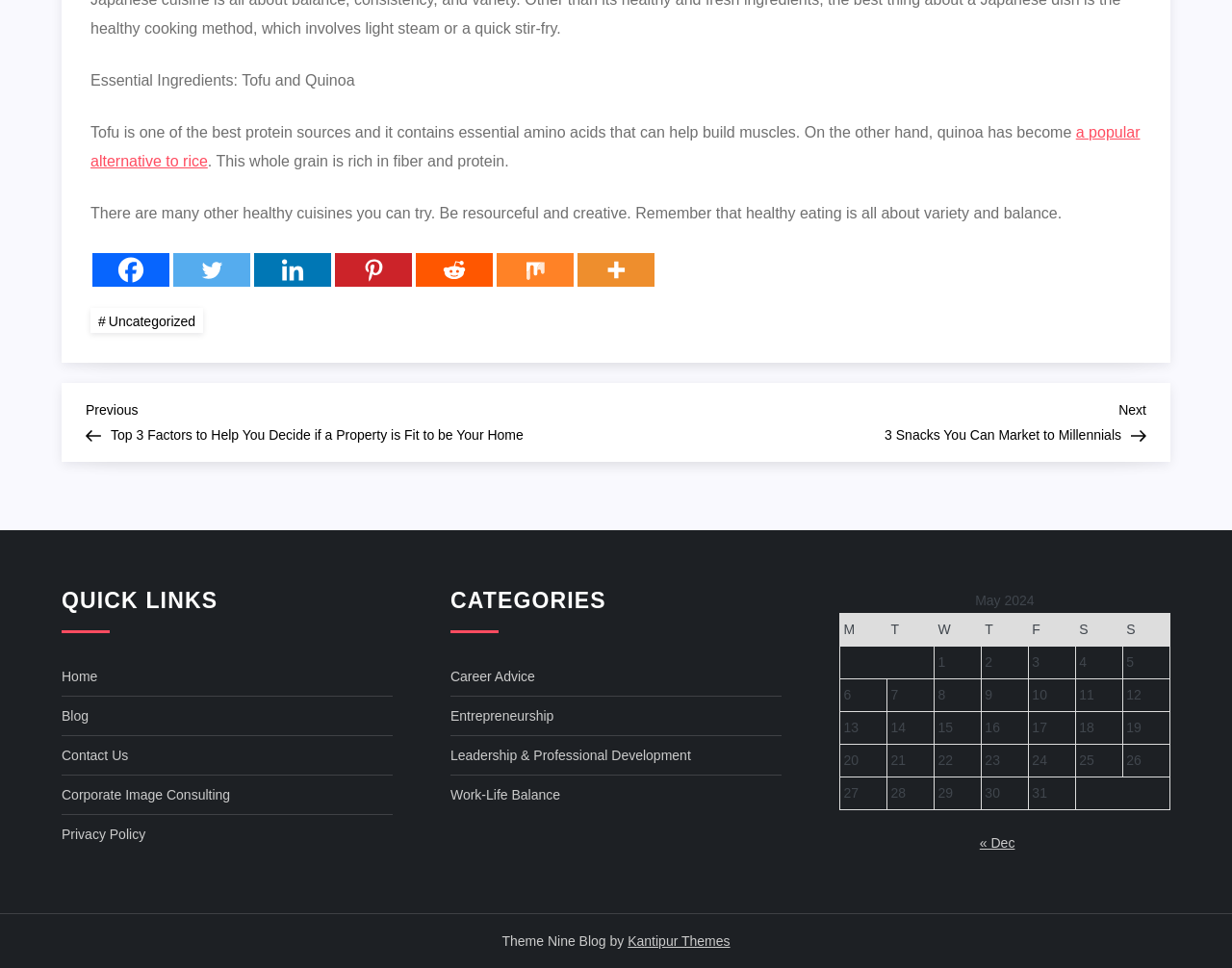Determine the bounding box coordinates of the target area to click to execute the following instruction: "View May 2024 calendar."

[0.681, 0.607, 0.95, 0.836]